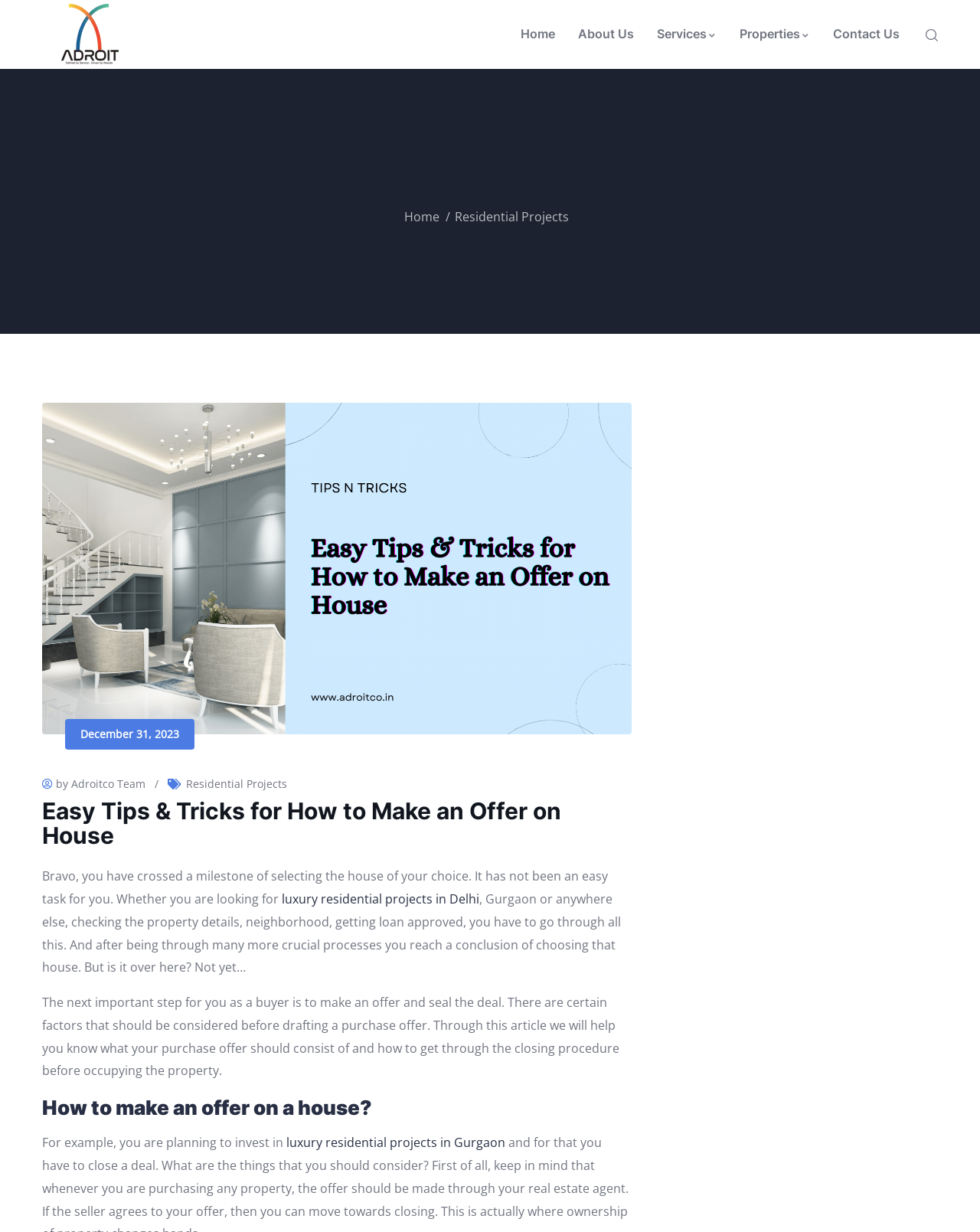Detail the various sections and features present on the webpage.

The webpage is about residential projects in Delhi, with a focus on providing tips and tricks for making an offer on a house. At the top left, there is a link to "Adroit" accompanied by an image with the same name. Below this, there is a navigation menu with links to "Home", "About Us", "Services", "Properties", and "Contact Us". 

To the right of the navigation menu, there is a small image. Below this, there is another navigation menu with links to "Home" and "Residential Projects". The latter is accompanied by a large image with the title "Easy Tips & Tricks for How to Make an Offer on House". 

Below the image, there is a date "December 31, 2023" followed by the author "Adroitco Team". The main content of the webpage starts with a heading "Easy Tips & Tricks for How to Make an Offer on House" followed by a paragraph of text that congratulates the reader on selecting a house and explains the importance of making an offer. 

The text continues with a link to "luxury residential projects in Delhi" and provides guidance on what to consider when making an offer. There is another heading "How to make an offer on a house?" followed by more text that provides examples and tips. The text also includes a link to "luxury residential projects in Gurgaon".